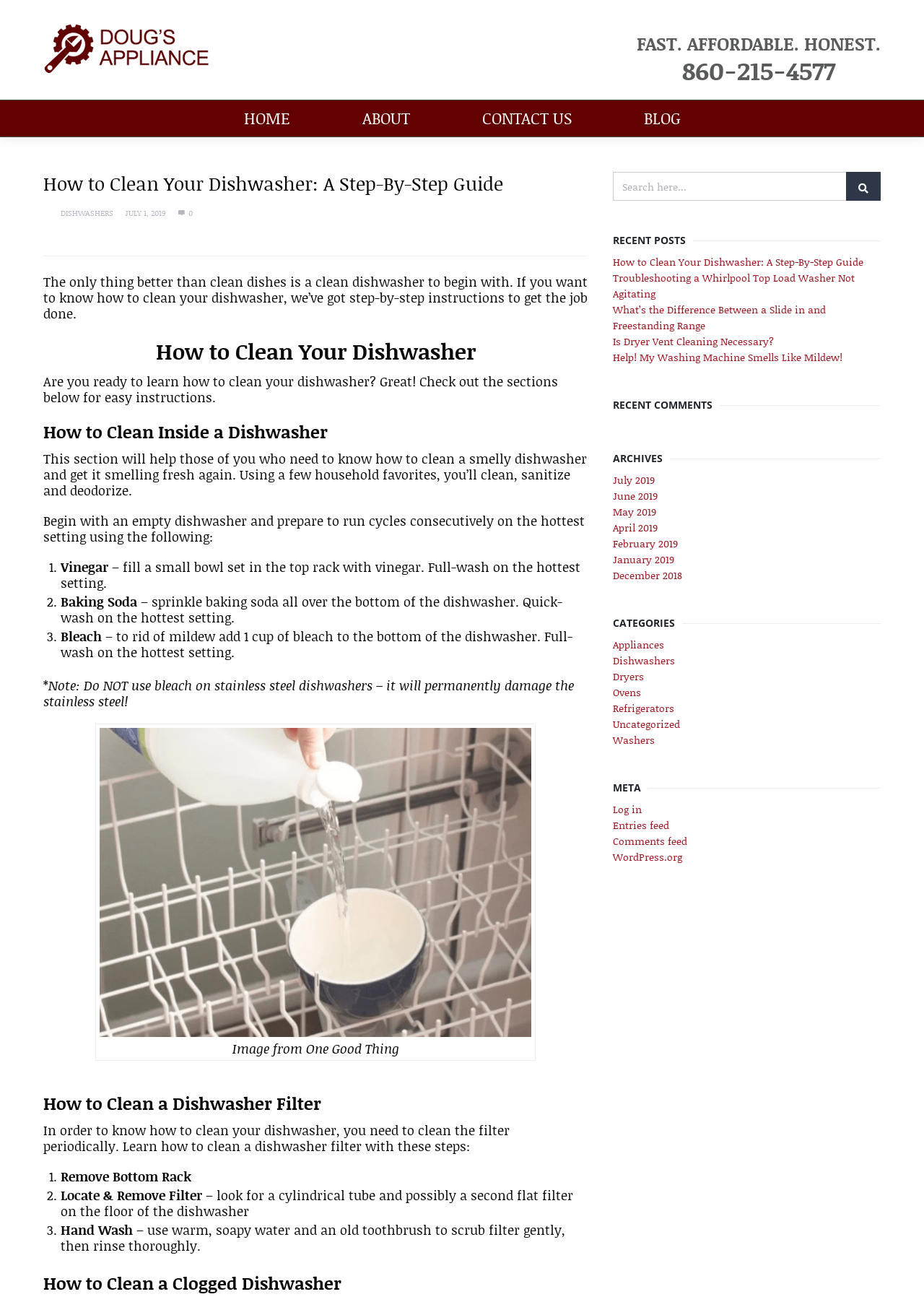How many steps are involved in cleaning a dishwasher filter?
Please respond to the question thoroughly and include all relevant details.

I counted the steps involved in cleaning a dishwasher filter by reading the section 'How to Clean a Dishwasher Filter' on the webpage, which provides a 3-step guide on how to remove, clean, and replace the filter.